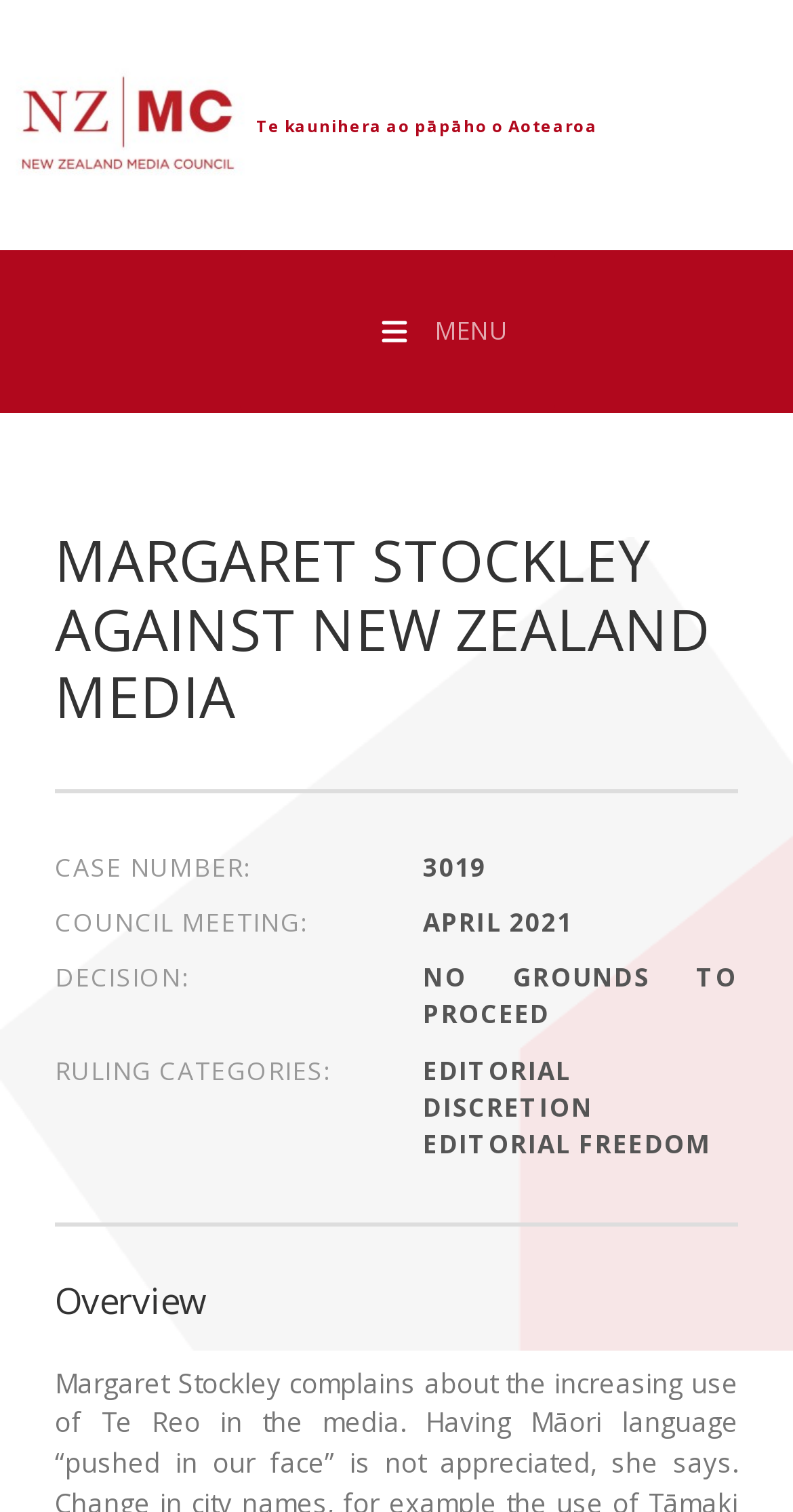Give a one-word or short phrase answer to the question: 
What is the date of the council meeting?

APRIL 2021